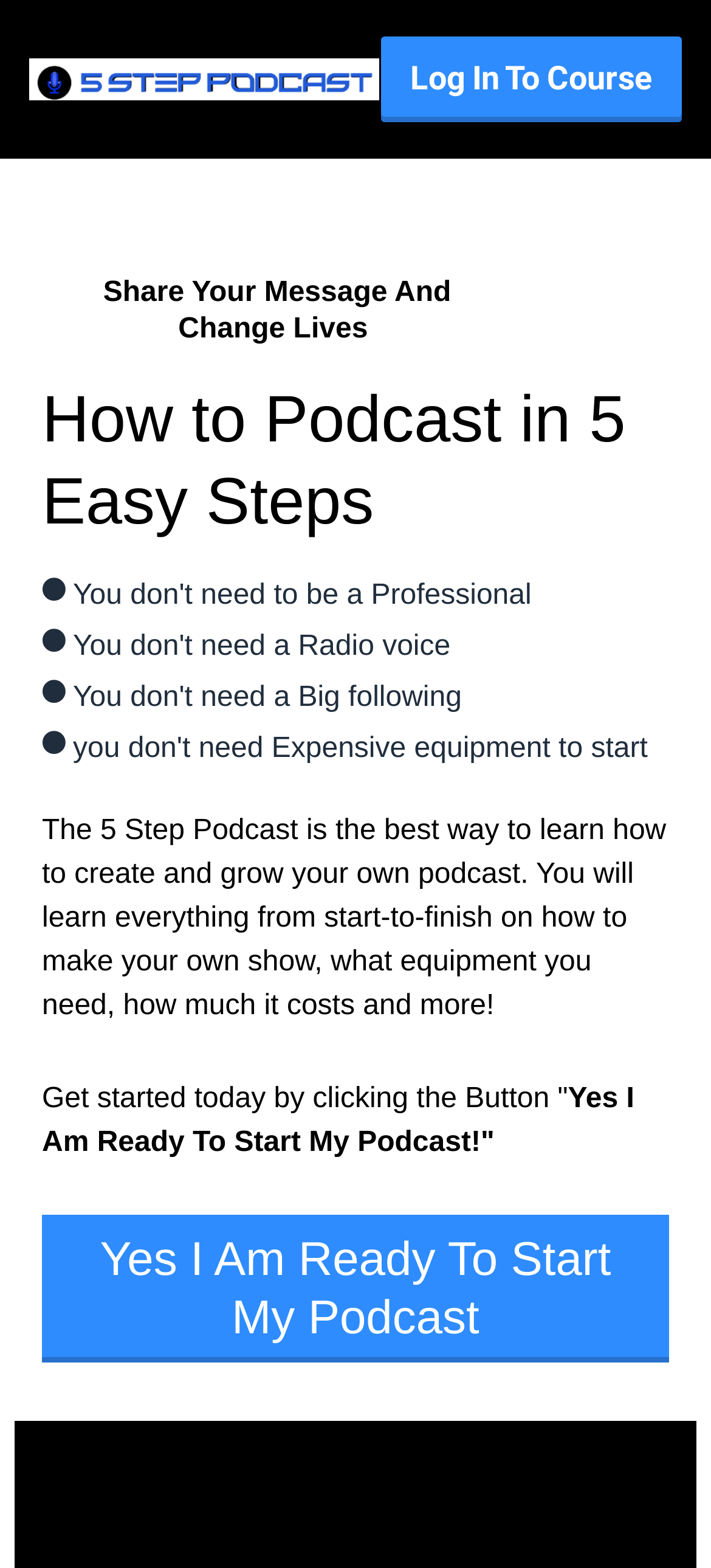What is the call-to-action on the webpage?
Give a single word or phrase as your answer by examining the image.

Start My Podcast